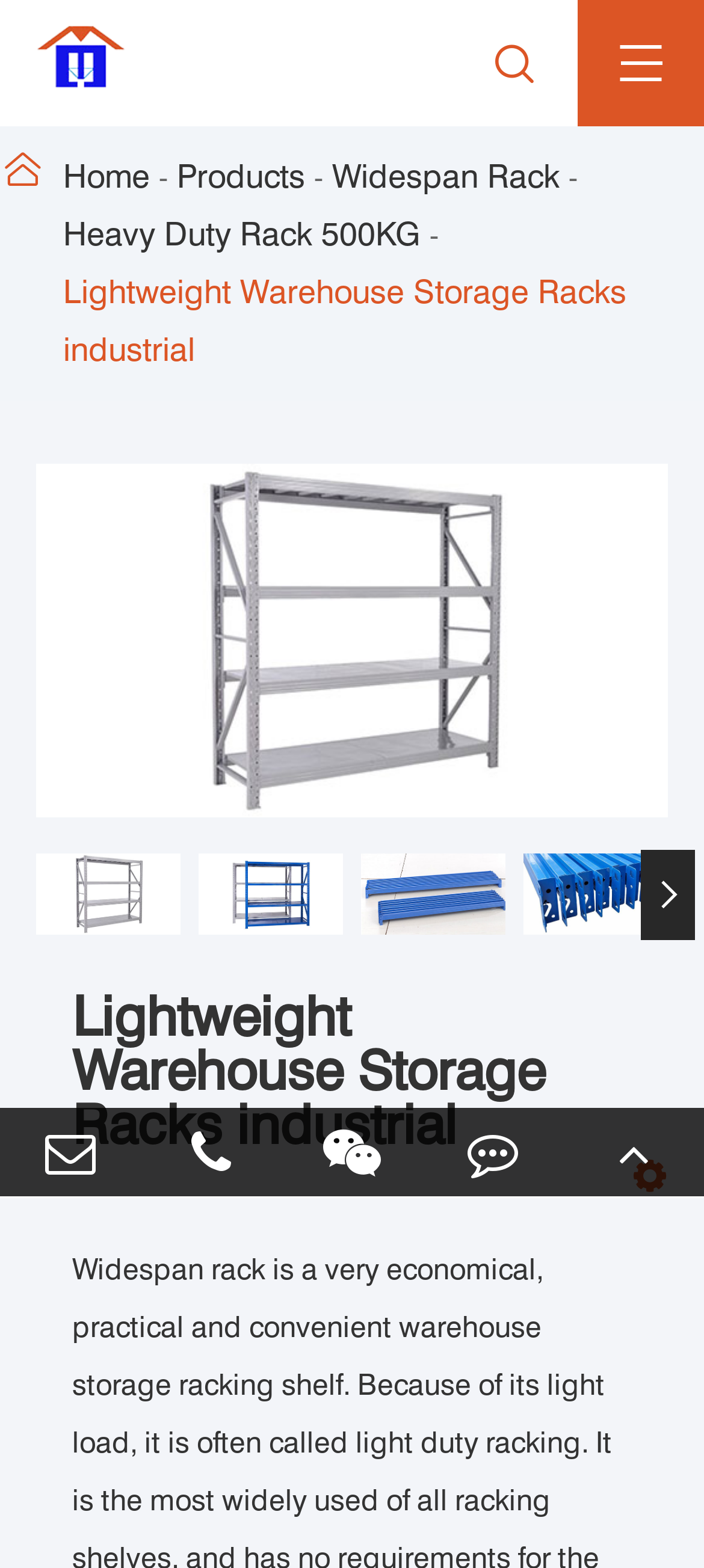Find the bounding box coordinates of the clickable area required to complete the following action: "Go to the 'Lightweight Warehouse Storage Racks industrial' page".

[0.09, 0.168, 1.0, 0.242]